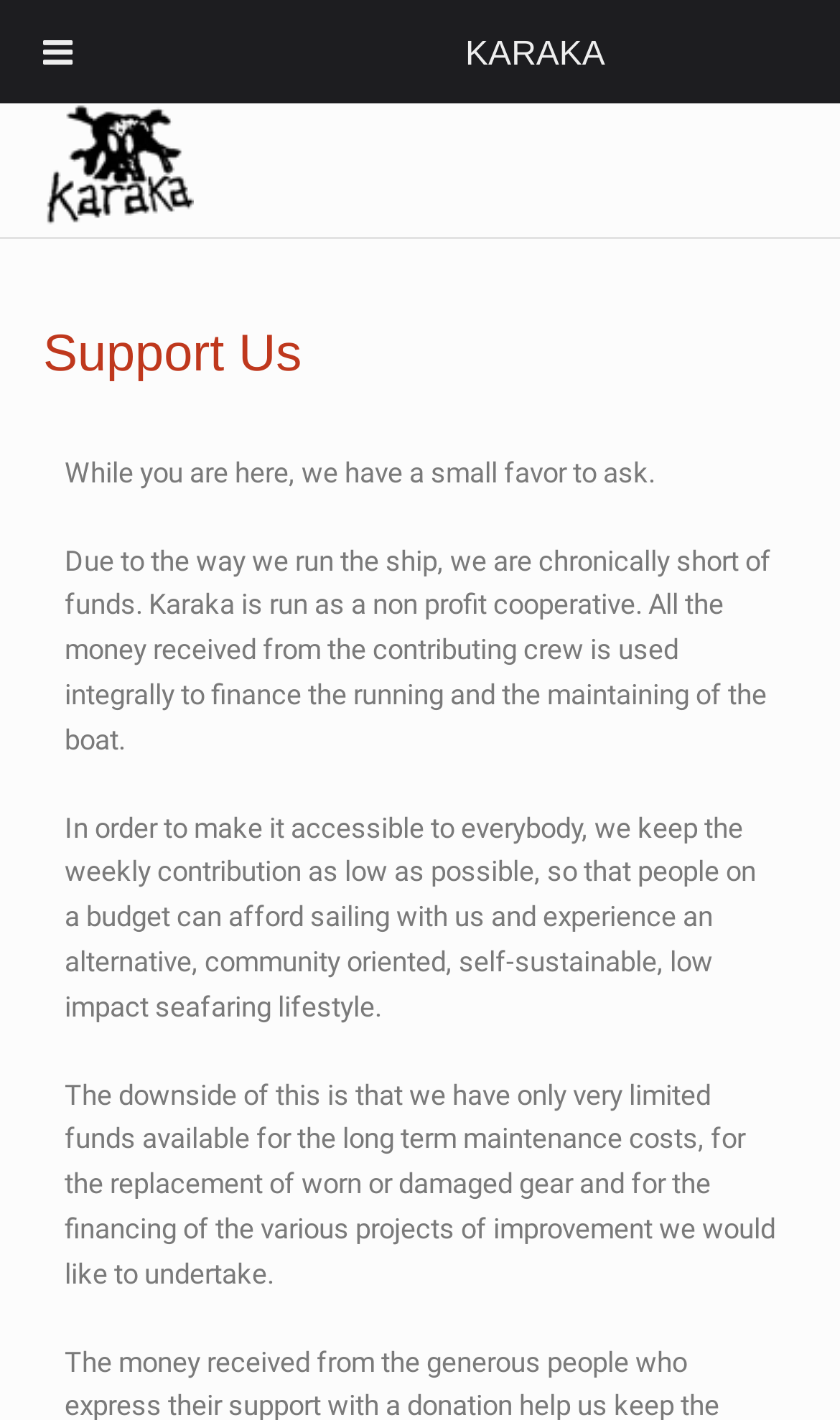Give a one-word or phrase response to the following question: What is the purpose of Karaka?

Non-profit cooperative